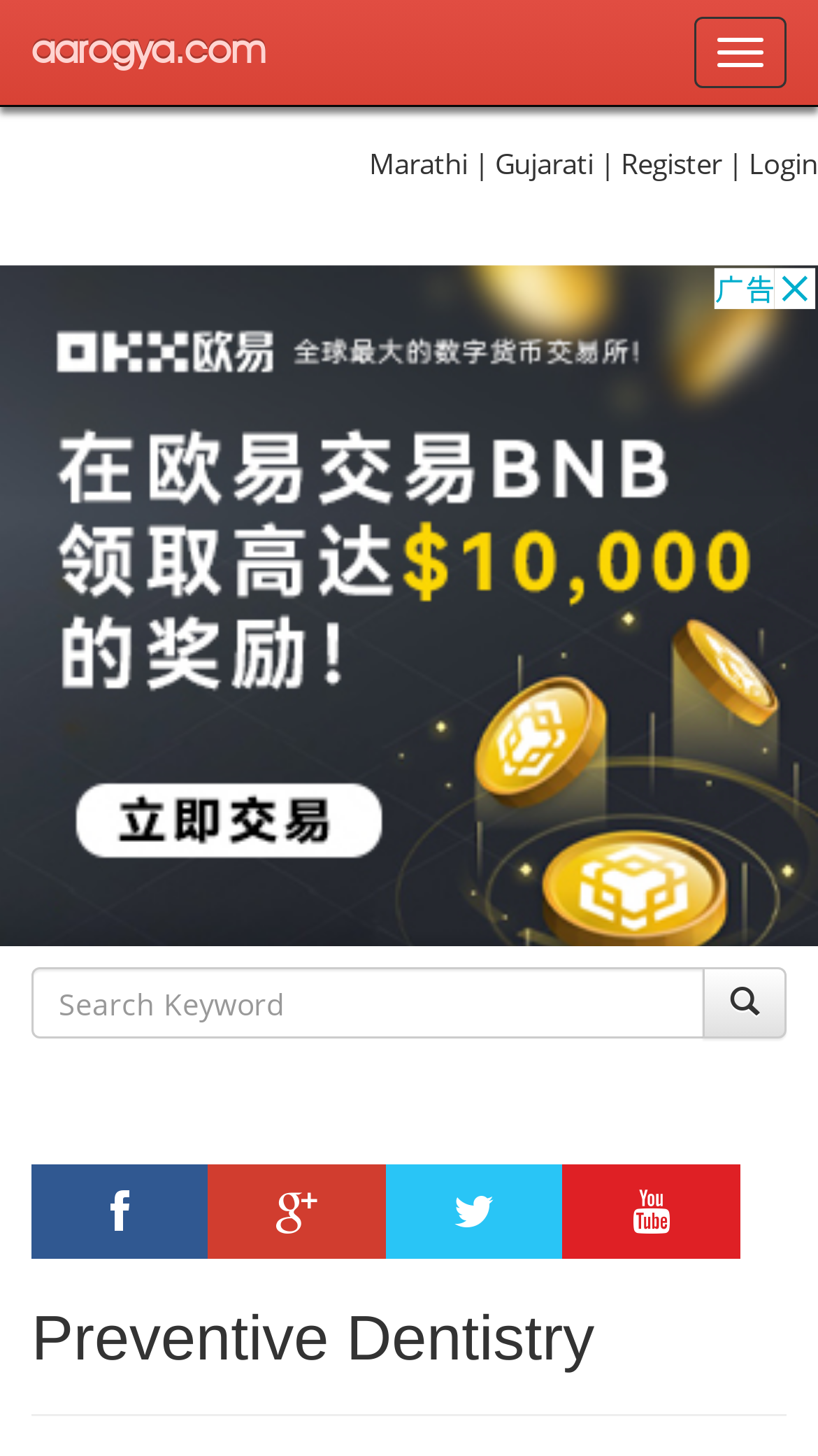Please locate the bounding box coordinates of the region I need to click to follow this instruction: "Click on the search button".

[0.859, 0.664, 0.962, 0.713]